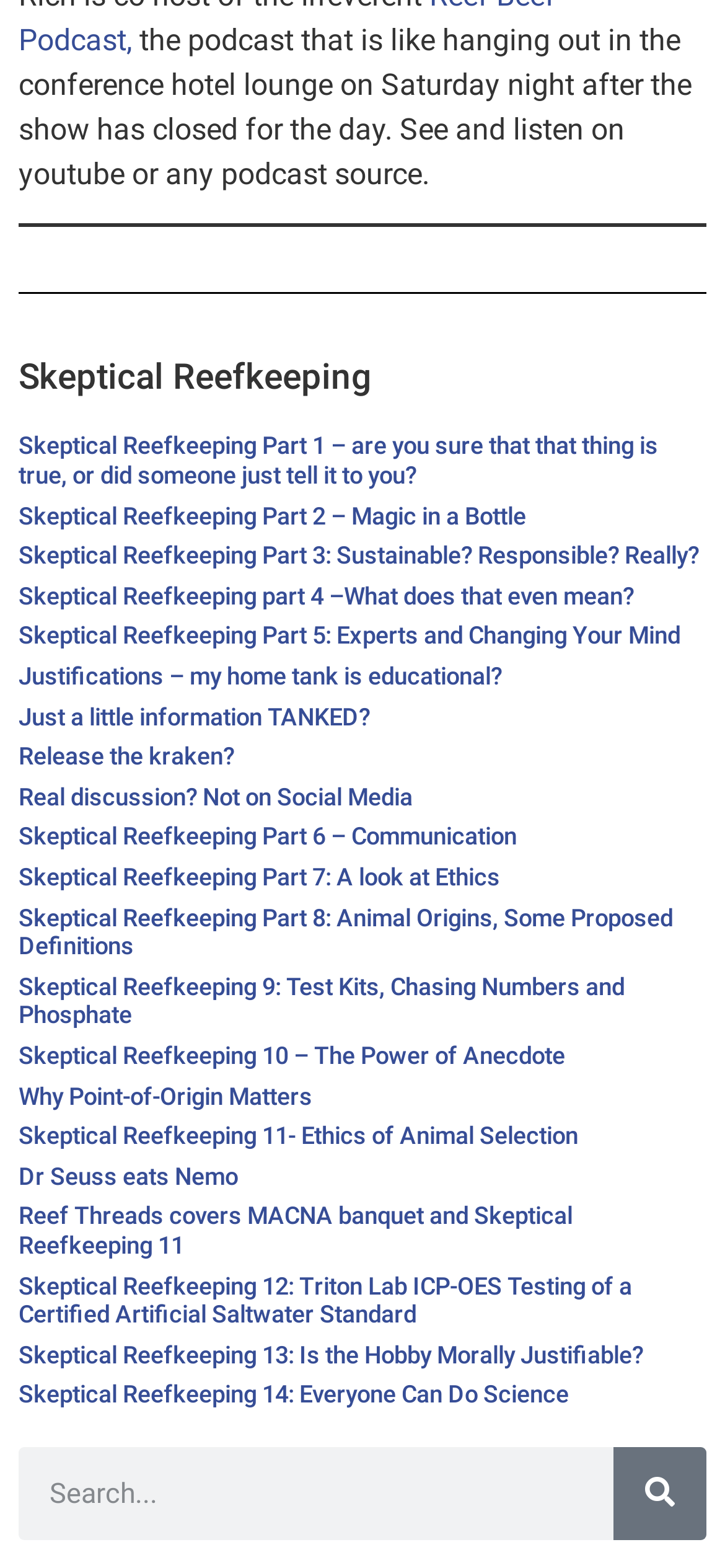Provide the bounding box coordinates of the HTML element this sentence describes: "Search".

[0.846, 0.923, 0.974, 0.982]